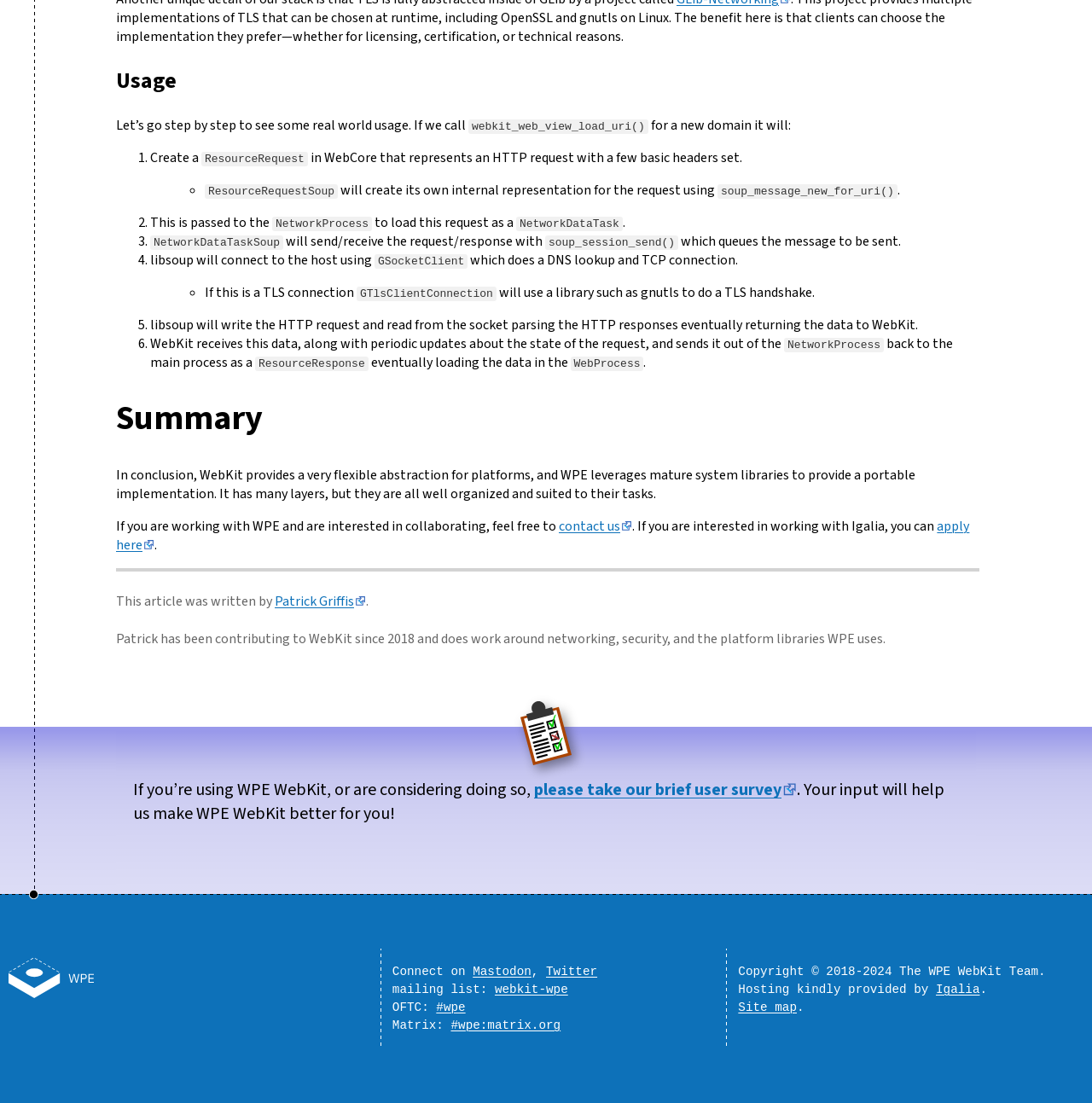Determine the bounding box coordinates of the region that needs to be clicked to achieve the task: "click the 'please take our brief user survey' link".

[0.489, 0.706, 0.73, 0.727]